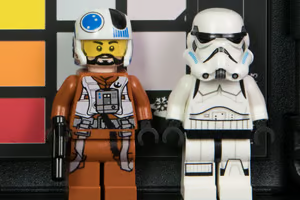What is the distinctive feature of the Stormtrooper's armor?
Respond to the question with a single word or phrase according to the image.

White color